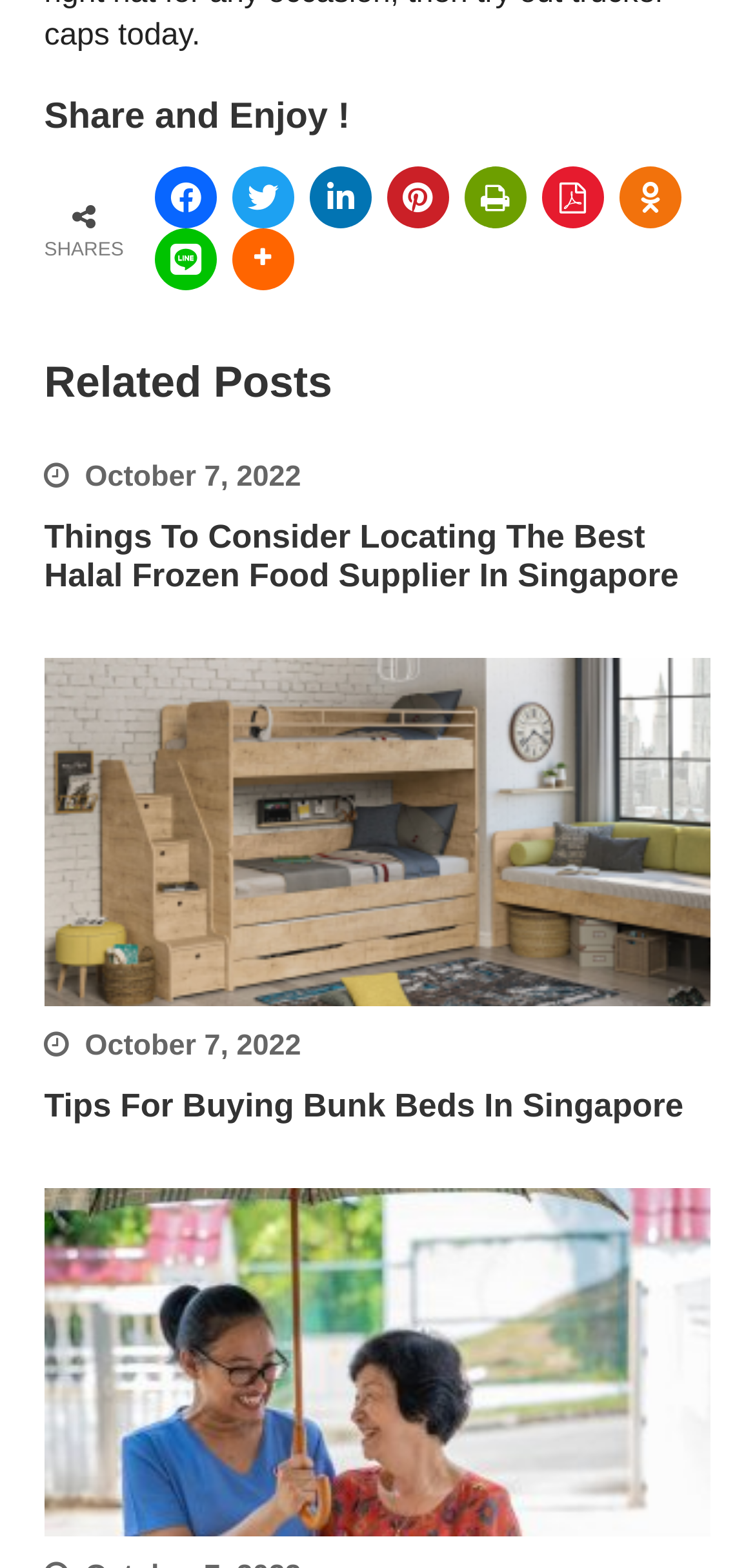What is the date of the latest article?
Ensure your answer is thorough and detailed.

I looked at the article sections on the webpage and found the date 'October 7, 2022' mentioned multiple times. This date is likely to be the date of the latest article.